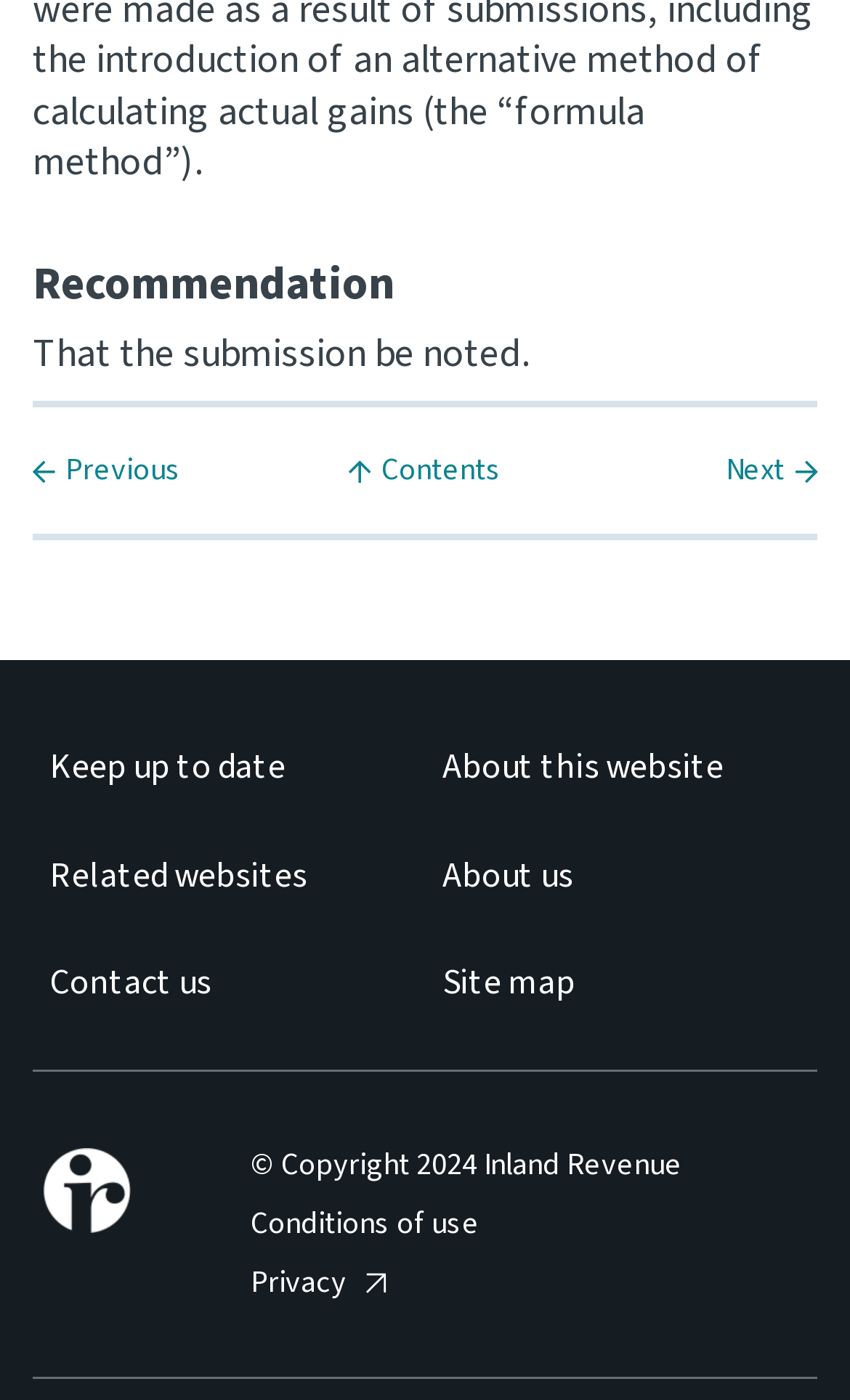Please locate the bounding box coordinates of the region I need to click to follow this instruction: "Go to Next page".

[0.654, 0.323, 0.961, 0.351]